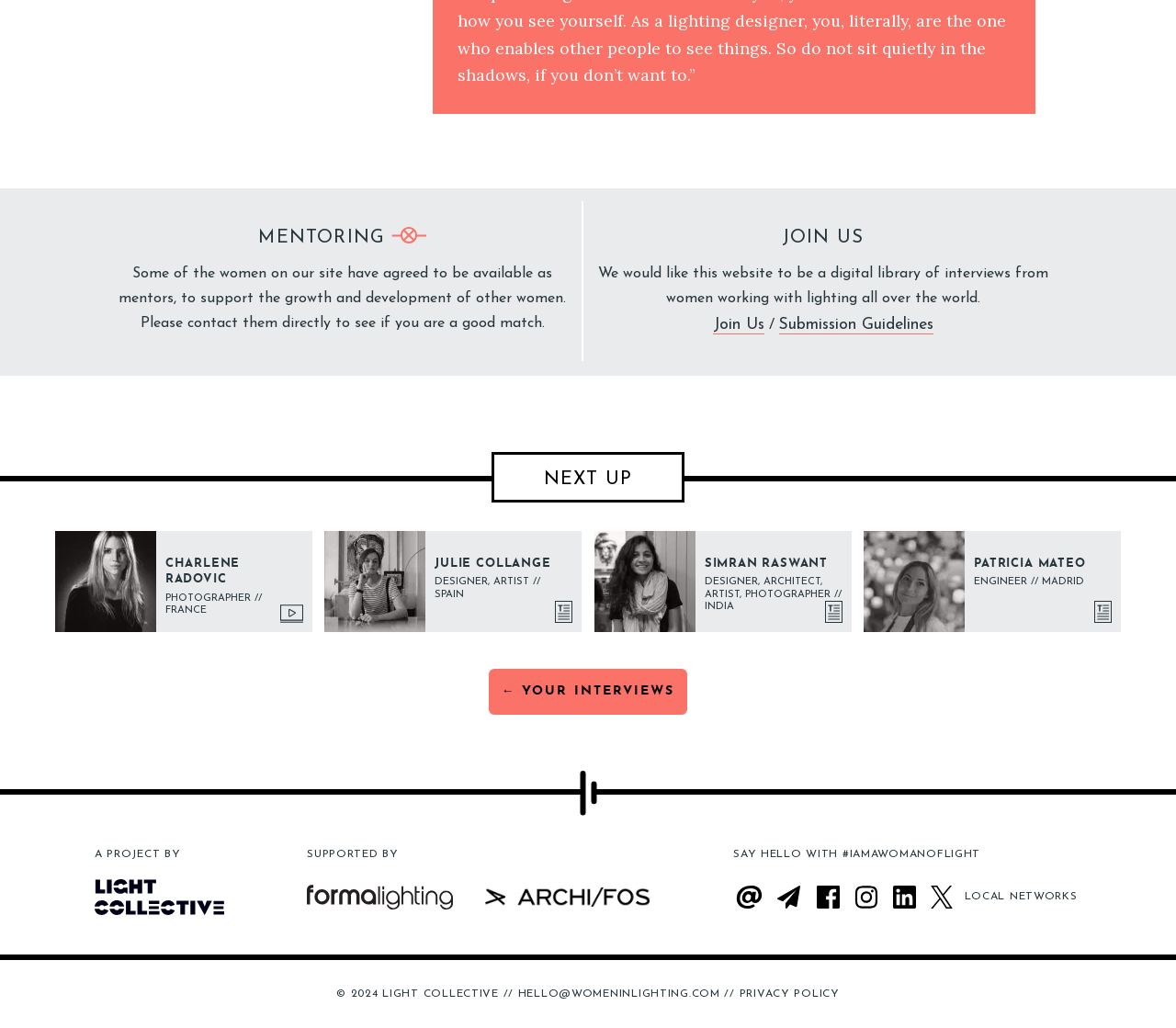Can you find the bounding box coordinates of the area I should click to execute the following instruction: "Contact Patricia Mateo"?

[0.735, 0.516, 0.953, 0.615]